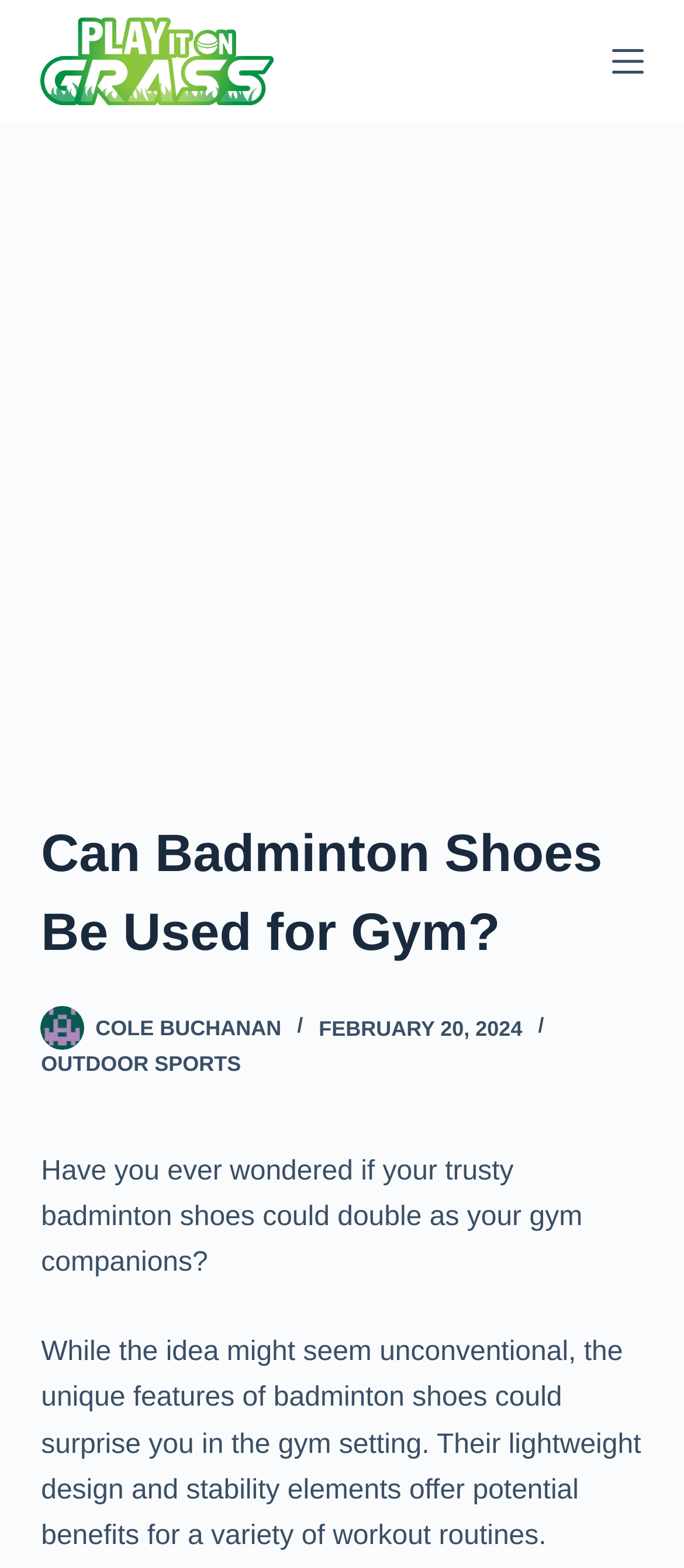Find the bounding box of the UI element described as follows: "alt="Playitongrass.com"".

[0.06, 0.011, 0.401, 0.067]